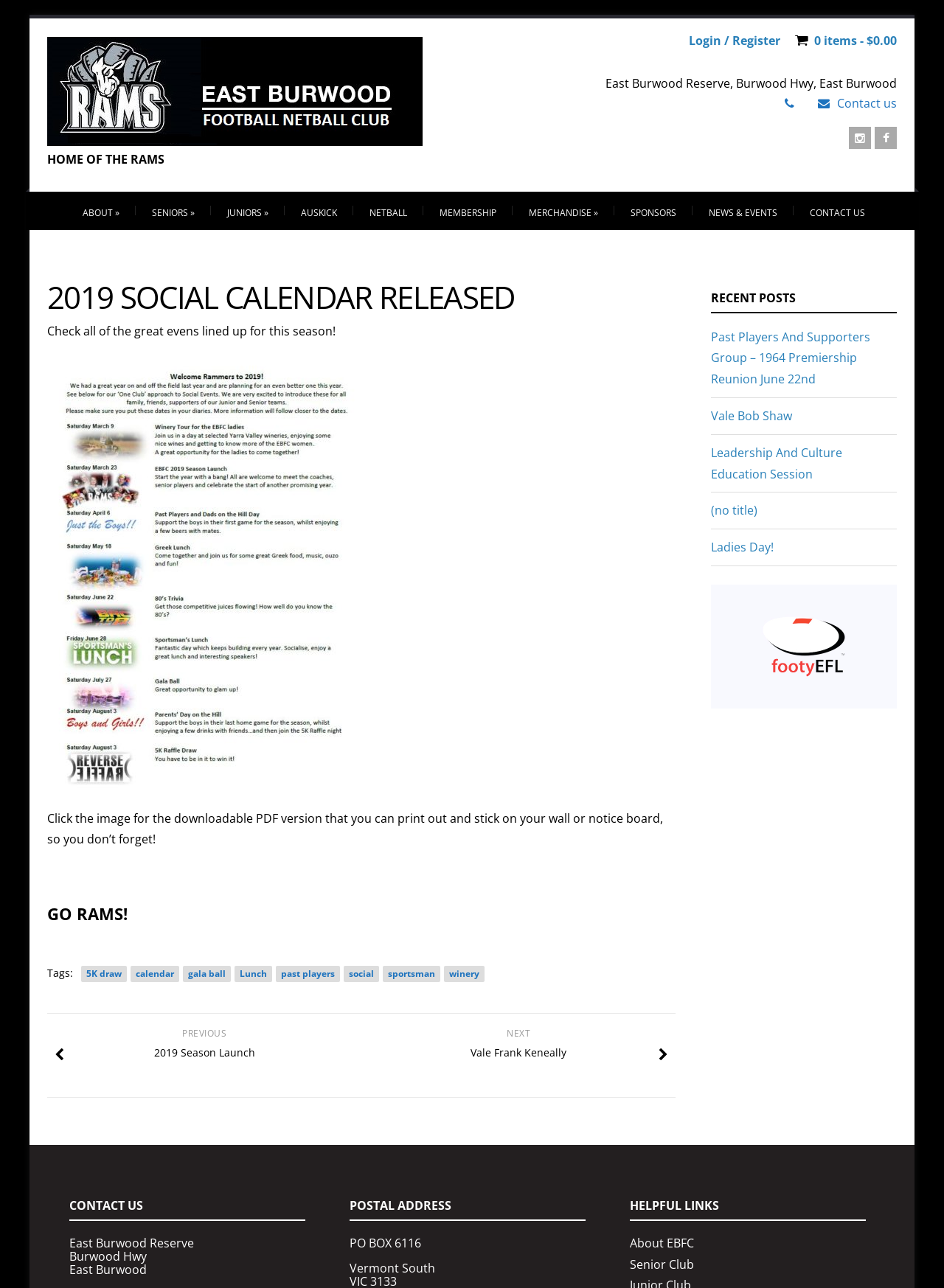Determine the coordinates of the bounding box that should be clicked to complete the instruction: "Go to the about page". The coordinates should be represented by four float numbers between 0 and 1: [left, top, right, bottom].

[0.07, 0.149, 0.144, 0.178]